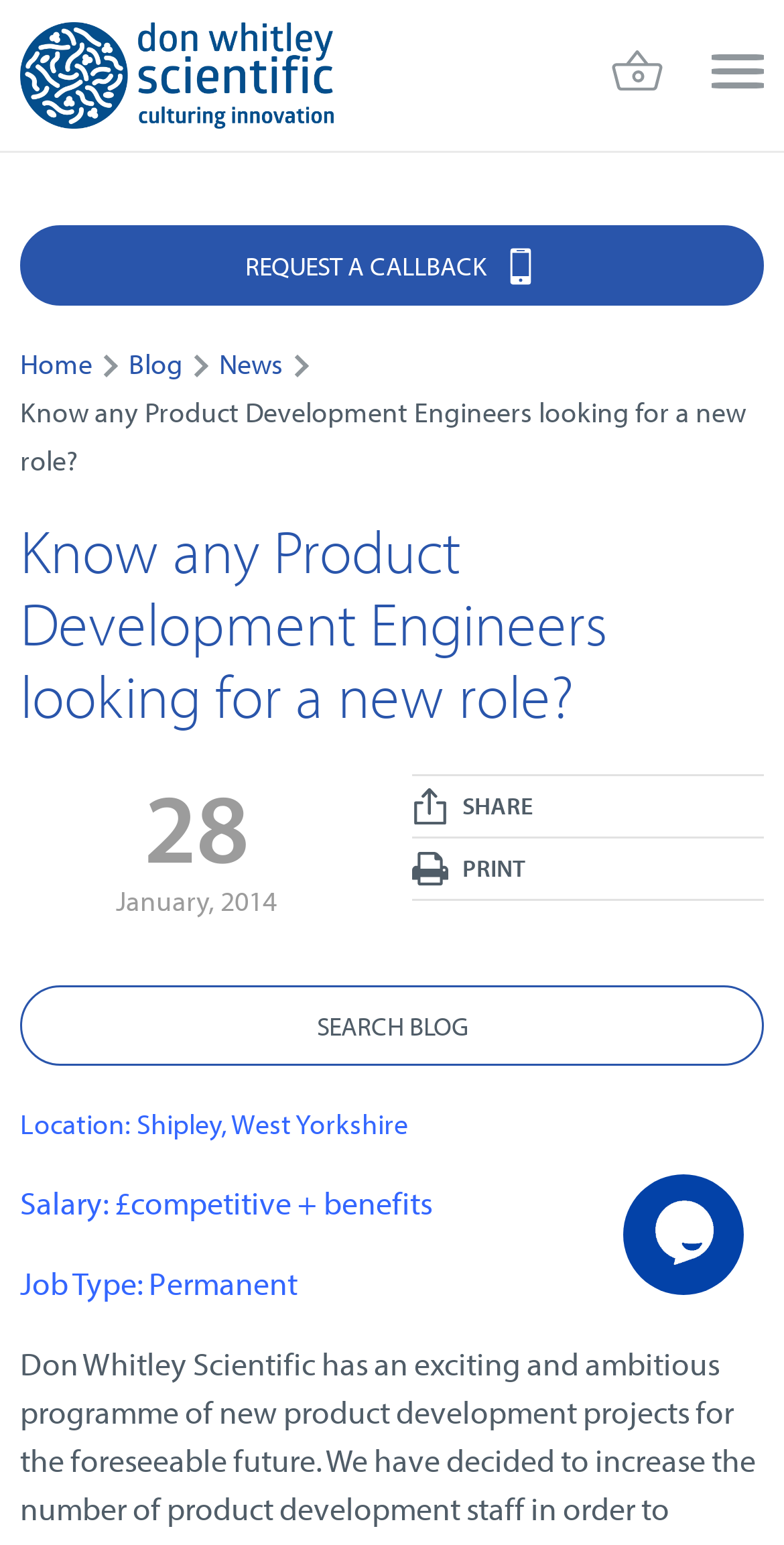Look at the image and write a detailed answer to the question: 
What is the company name mentioned in the webpage?

The company name is mentioned in the link and image elements at the top of the webpage, which suggests that it is the company that is posting the job advertisement.